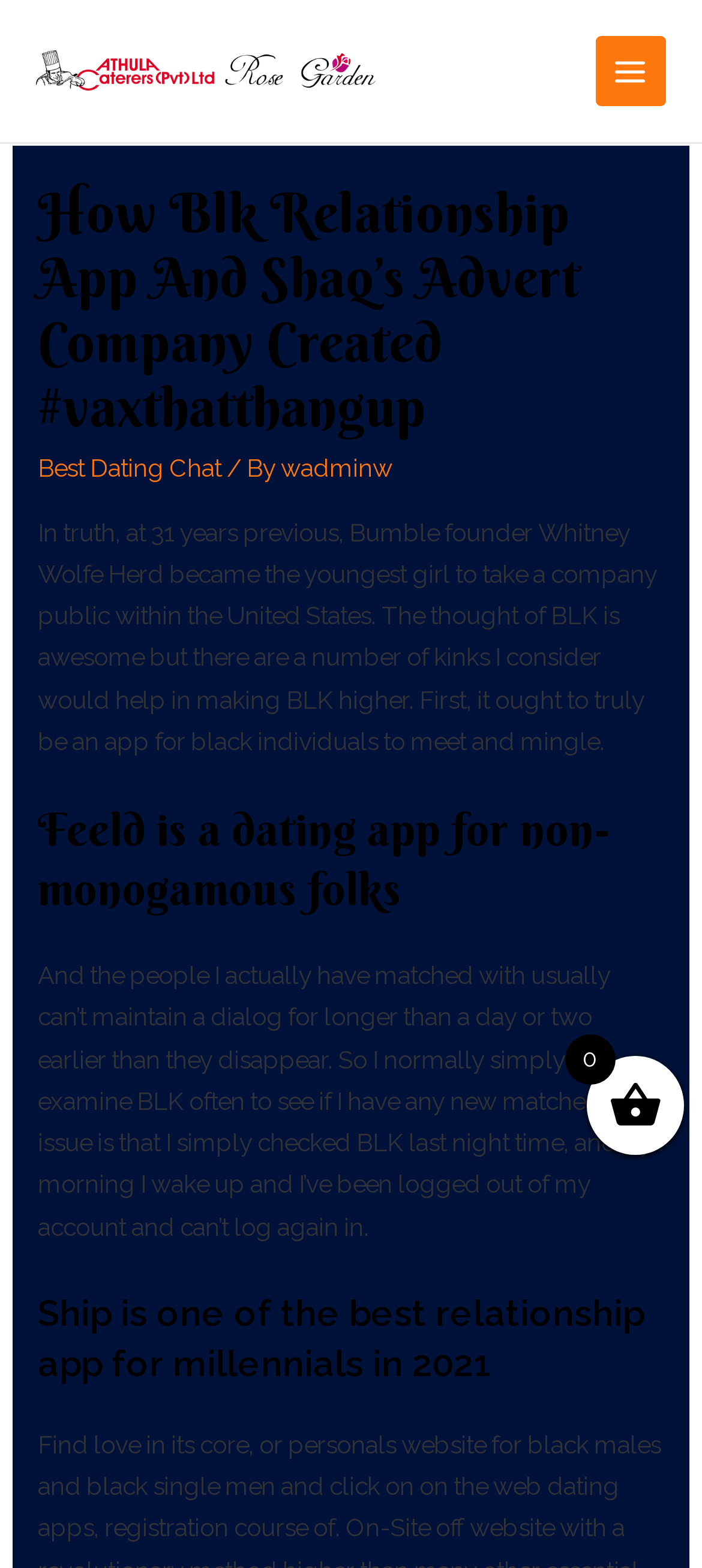Offer a meticulous description of the webpage's structure and content.

The webpage is about an article discussing the Blk relationship app and its features. At the top left corner, there is a link to "Athulacaterers" accompanied by an image with the same name. On the top right corner, there is a button labeled "Main Menu" with an image beside it.

Below the top section, there is a header area that spans almost the entire width of the page. The header contains a heading that reads "How Blk Relationship App And Shaq’s Advert Company Created #vaxthatthangup". To the right of the heading, there are two links: "Best Dating Chat" and "wadminw", separated by a static text "/ By".

The main content of the article is divided into paragraphs. The first paragraph discusses the founder of Bumble, Whitney Wolfe Herd, and her achievement. It also mentions the concept of BLK and some suggestions for improvement. The second paragraph is about the author's personal experience with the app, including their difficulty in maintaining conversations with matches.

There are two headings that break up the paragraphs: "Feeld is a dating app for non-monogamous folks" and "Ship is one of the best relationship app for millennials in 2021". These headings are positioned below the corresponding paragraphs, with the second heading located near the bottom of the page.